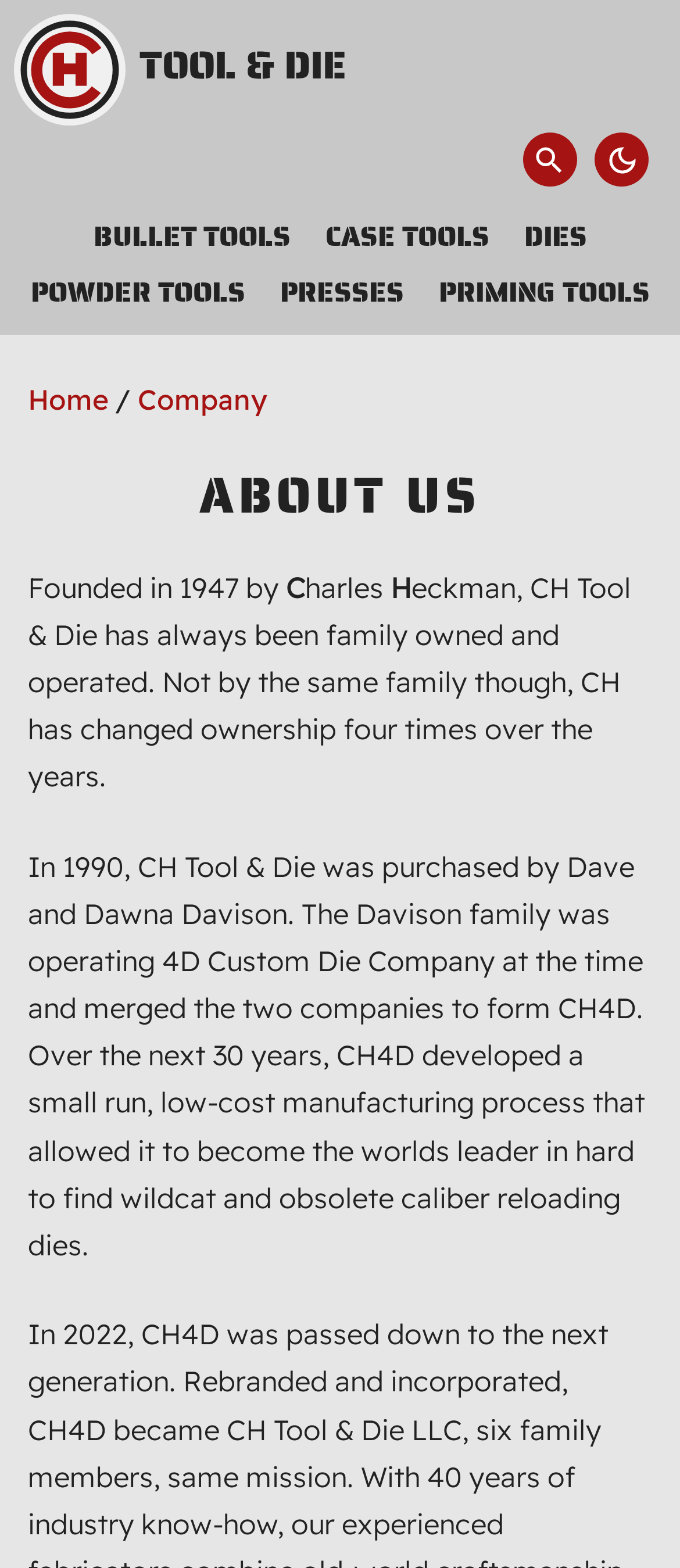Please find the bounding box for the UI element described by: "Priming Tools".

[0.624, 0.169, 0.976, 0.205]